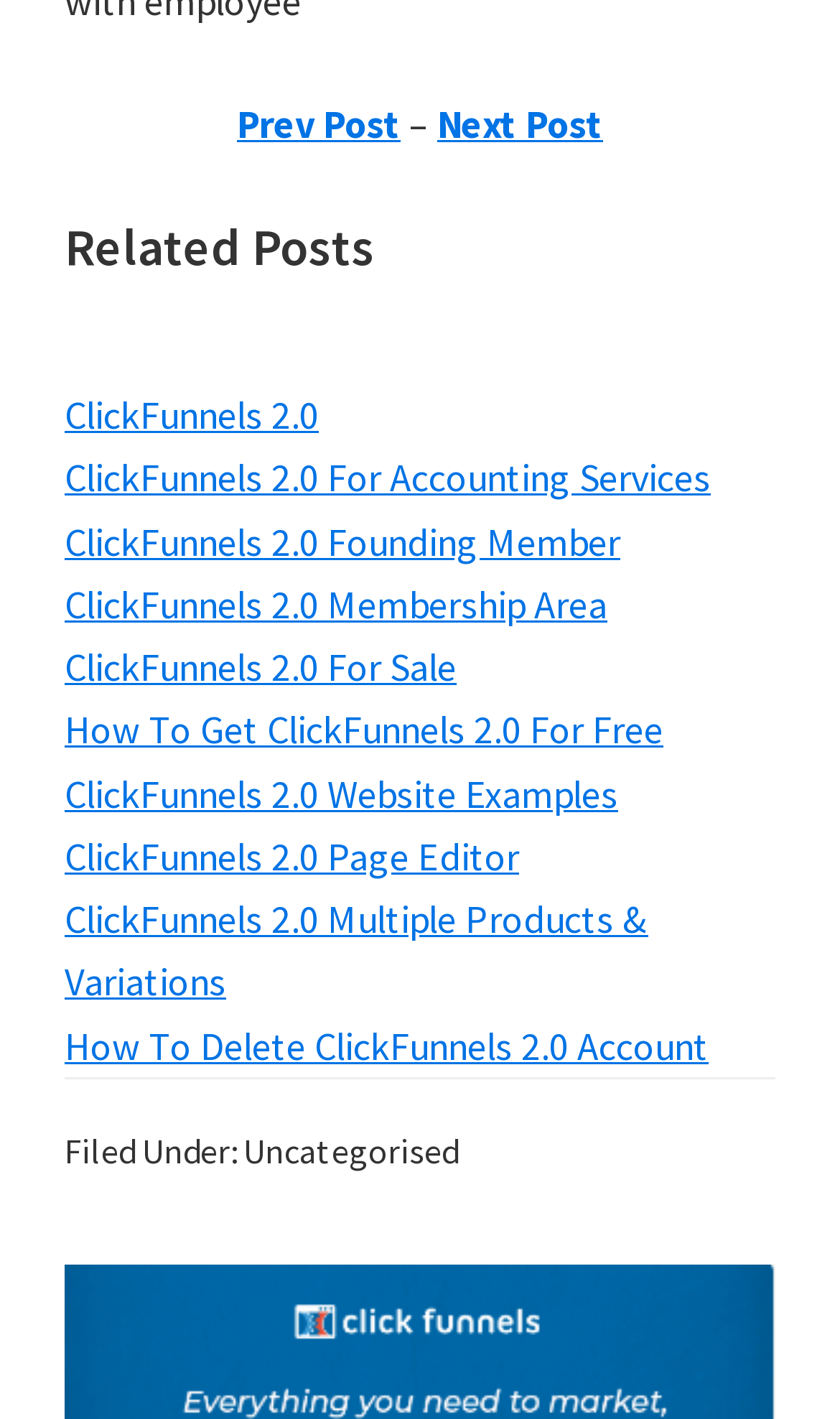Identify the bounding box coordinates of the element to click to follow this instruction: 'view ClickFunnels 2.0 page'. Ensure the coordinates are four float values between 0 and 1, provided as [left, top, right, bottom].

[0.077, 0.275, 0.379, 0.31]